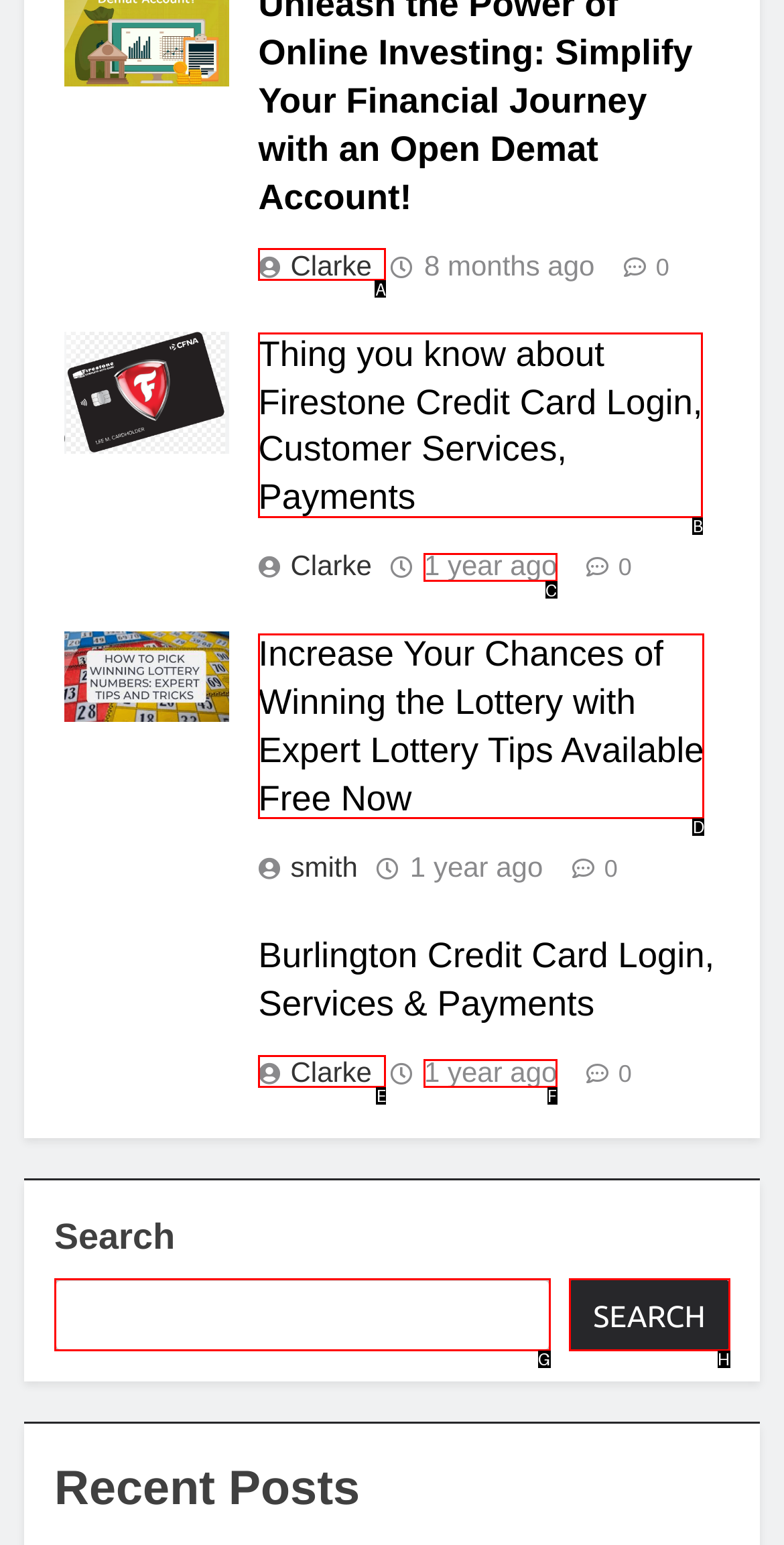From the given options, choose the HTML element that aligns with the description: parent_node: SEARCH name="s". Respond with the letter of the selected element.

G